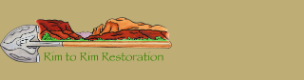Provide a comprehensive description of the image.

The image features the logo of "Rim to Rim Restoration," showcasing an artistic representation of a landscape. The design incorporates elements of nature, including mountains and vegetation, which are depicted in warm, earthy colors that evoke a sense of environmental rejuvenation. The logo is accompanied by the textual name "Rim to Rim Restoration" in a green font, reflecting the organization’s focus on ecological restoration and landscape regeneration. This image serves as a visual identifier for the initiative, highlighting its commitment to restoring damaged or altered landscapes through sustainable practices.